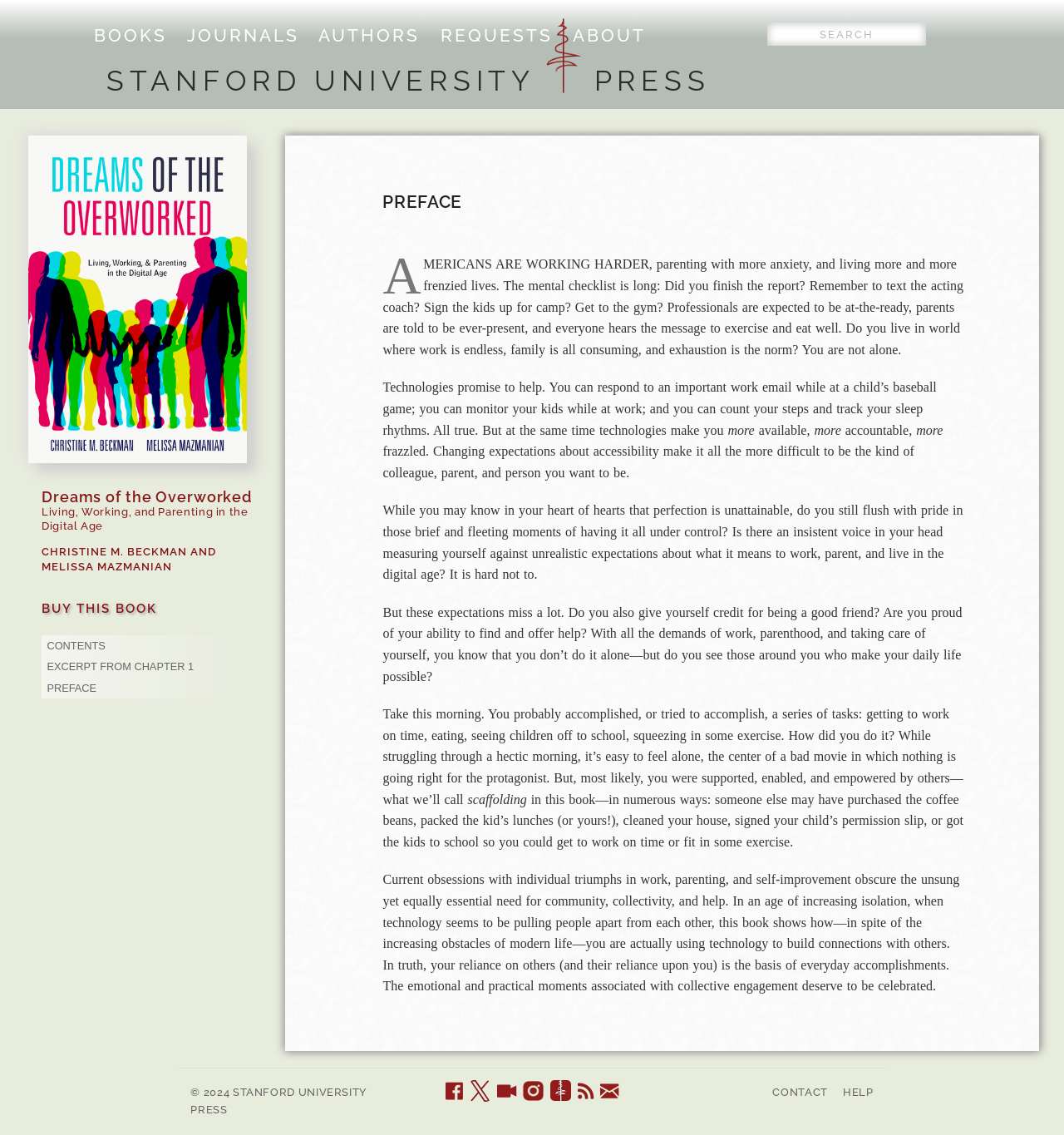Based on what you see in the screenshot, provide a thorough answer to this question: What is the publisher of the book?

The publisher's name can be found in the link element with ID 59, which contains the text 'STANFORD UNIVERSITY PRESS'.